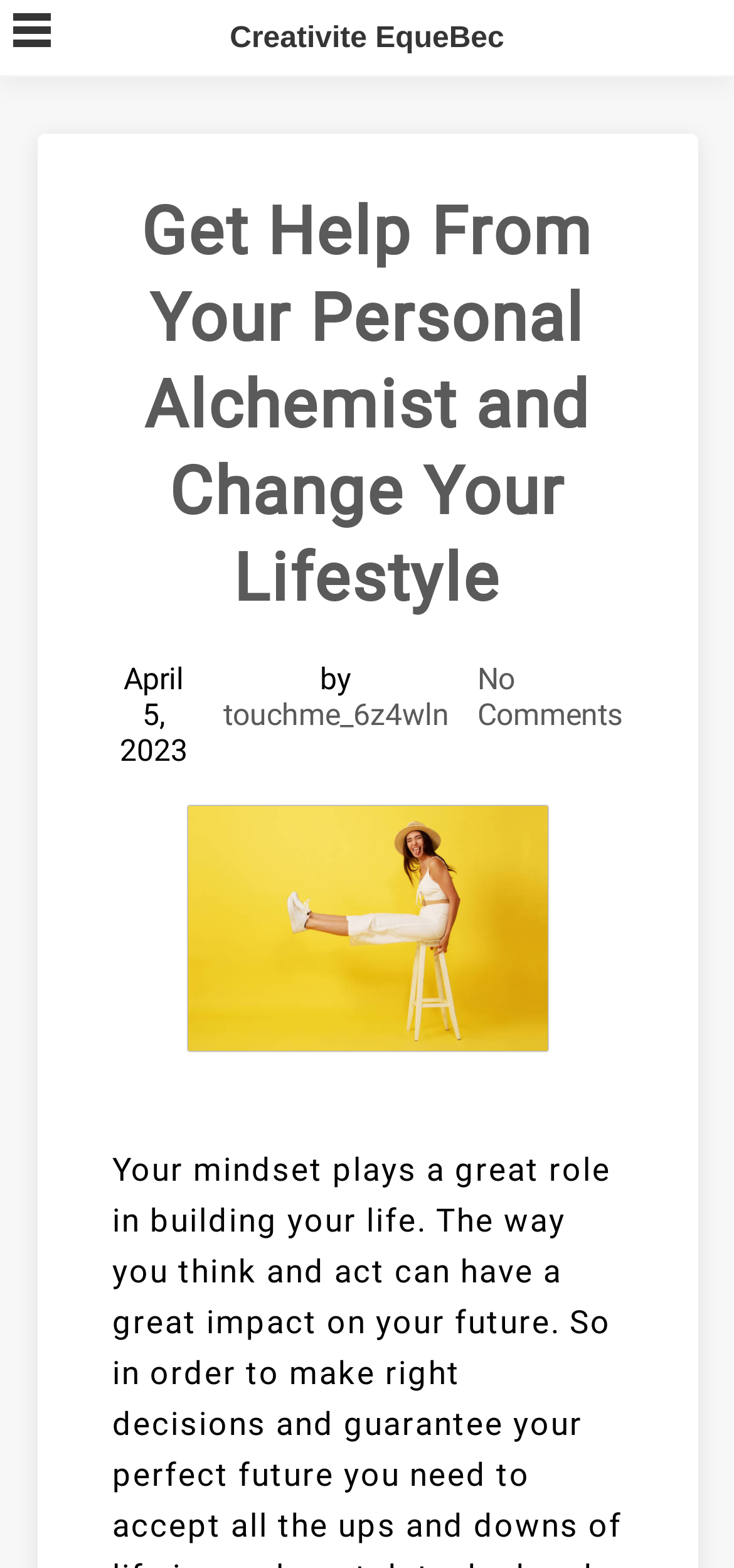Provide the bounding box coordinates of the HTML element described as: "touchme_6z4wln". The bounding box coordinates should be four float numbers between 0 and 1, i.e., [left, top, right, bottom].

[0.304, 0.444, 0.612, 0.467]